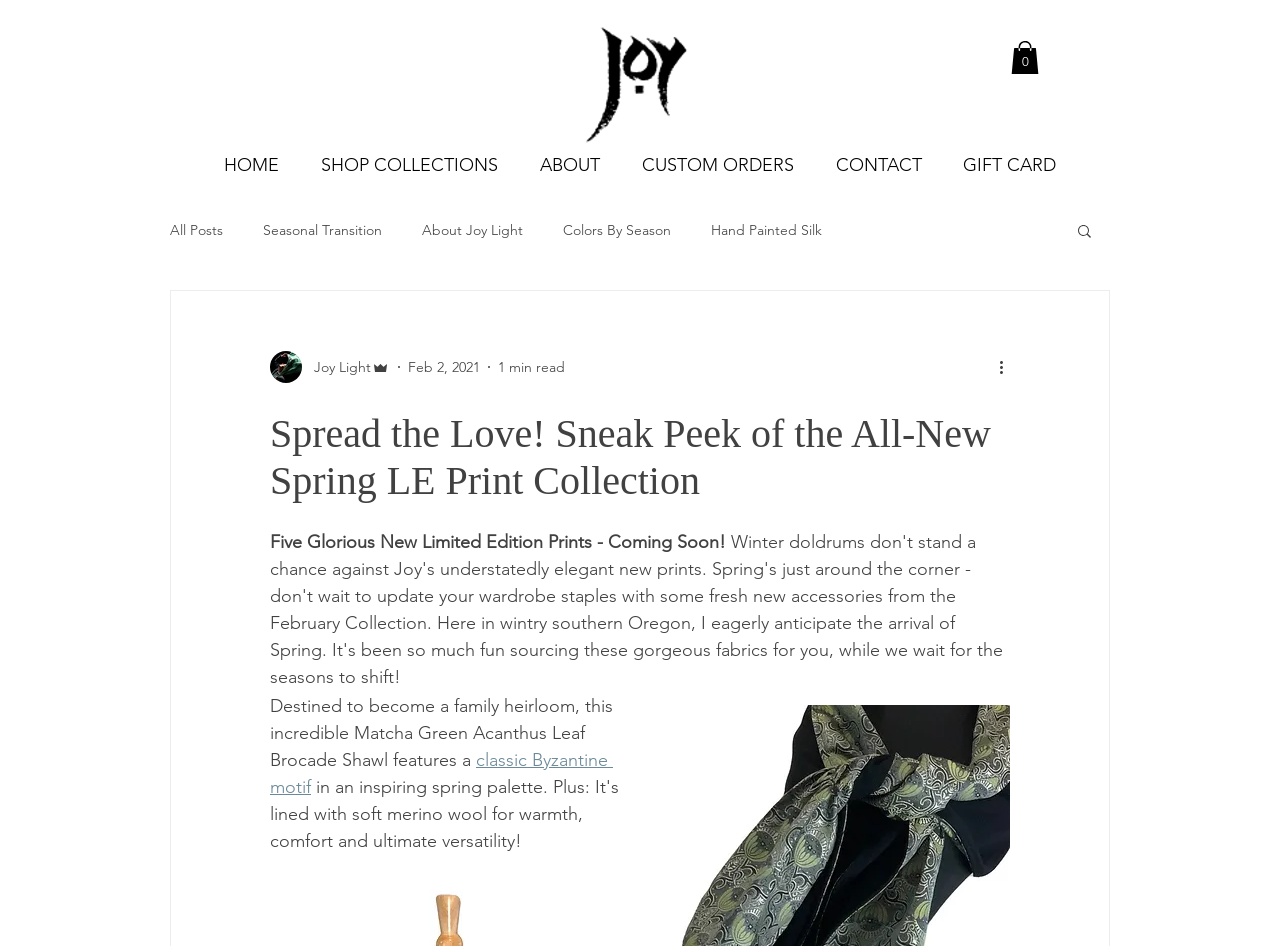Identify the bounding box coordinates of the section to be clicked to complete the task described by the following instruction: "Search for something". The coordinates should be four float numbers between 0 and 1, formatted as [left, top, right, bottom].

[0.84, 0.235, 0.855, 0.257]